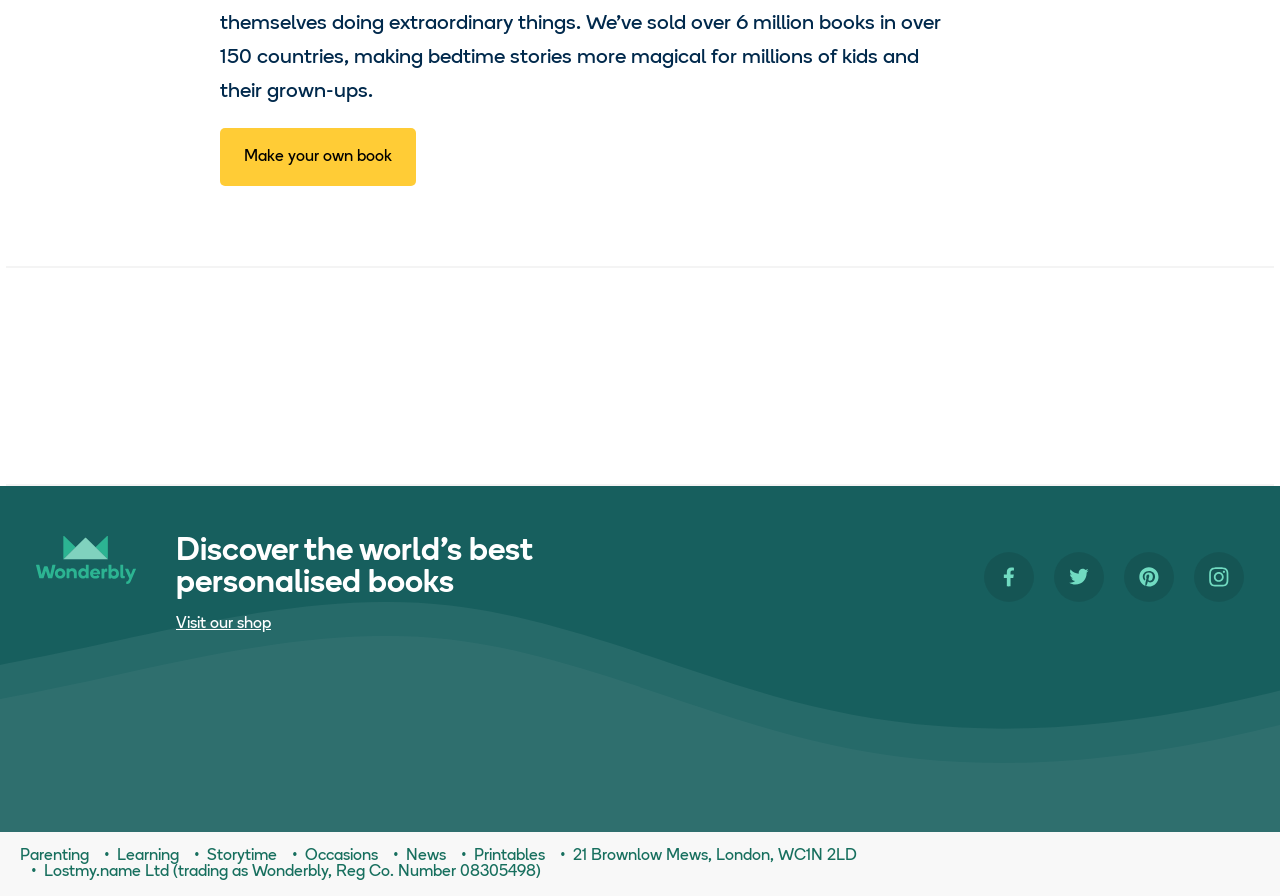What is the main topic of the website?
Please provide a comprehensive answer based on the visual information in the image.

The main topic of the website can be inferred from the heading 'Discover the world's best personalised books' and the link 'Make your own book' at the top of the page.